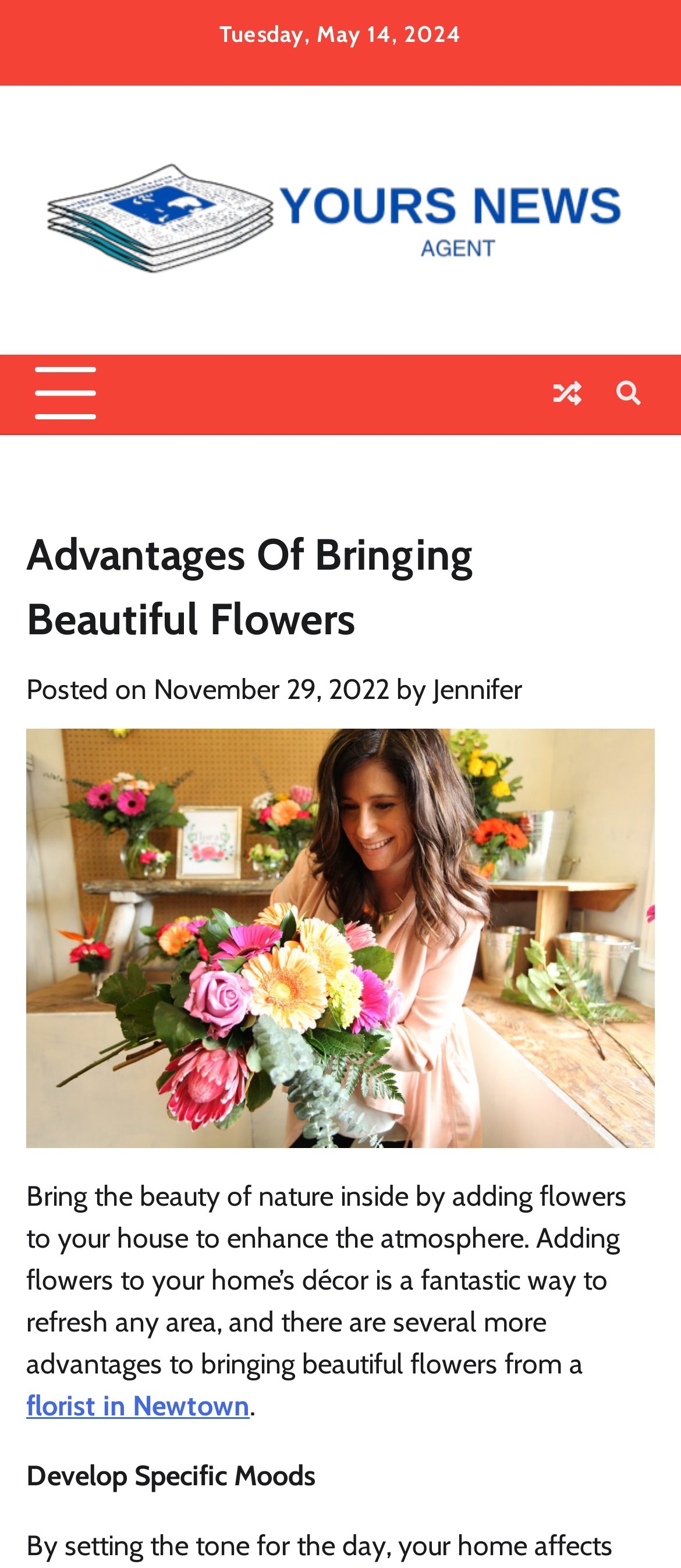Please provide the main heading of the webpage content.

Advantages Of Bringing Beautiful Flowers